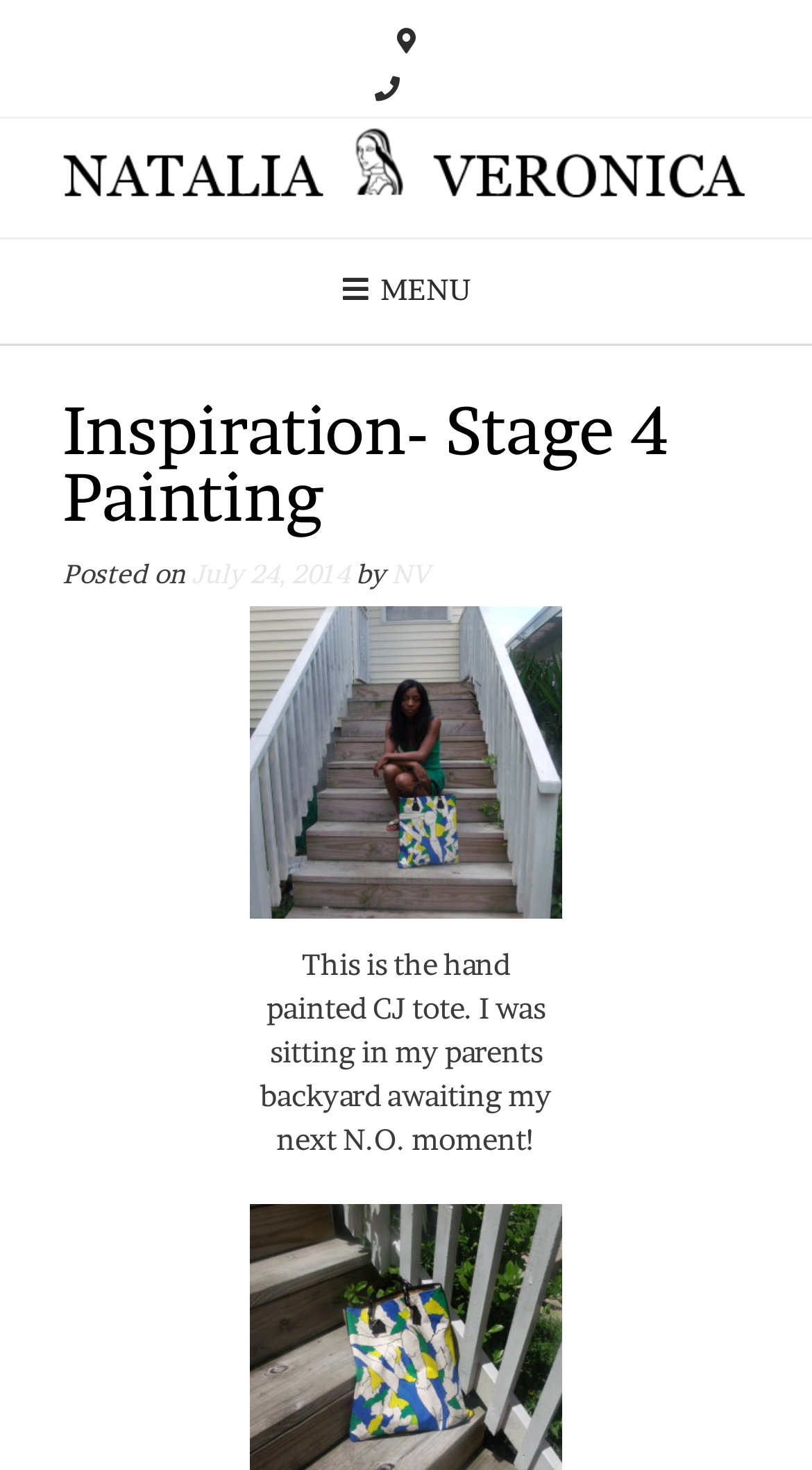Please provide the main heading of the webpage content.

Inspiration- Stage 4 Painting